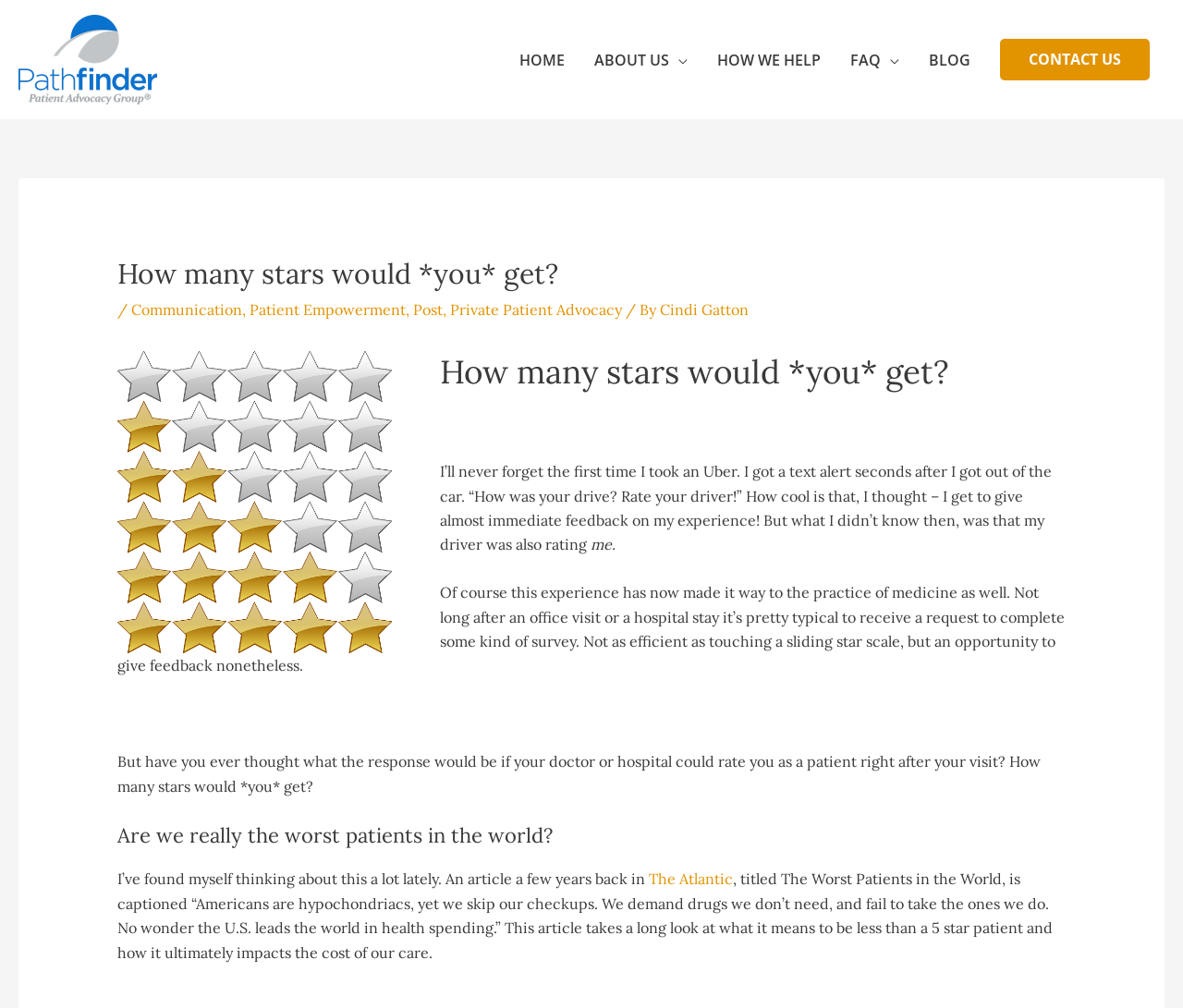Please identify the primary heading of the webpage and give its text content.

How many stars would *you* get?